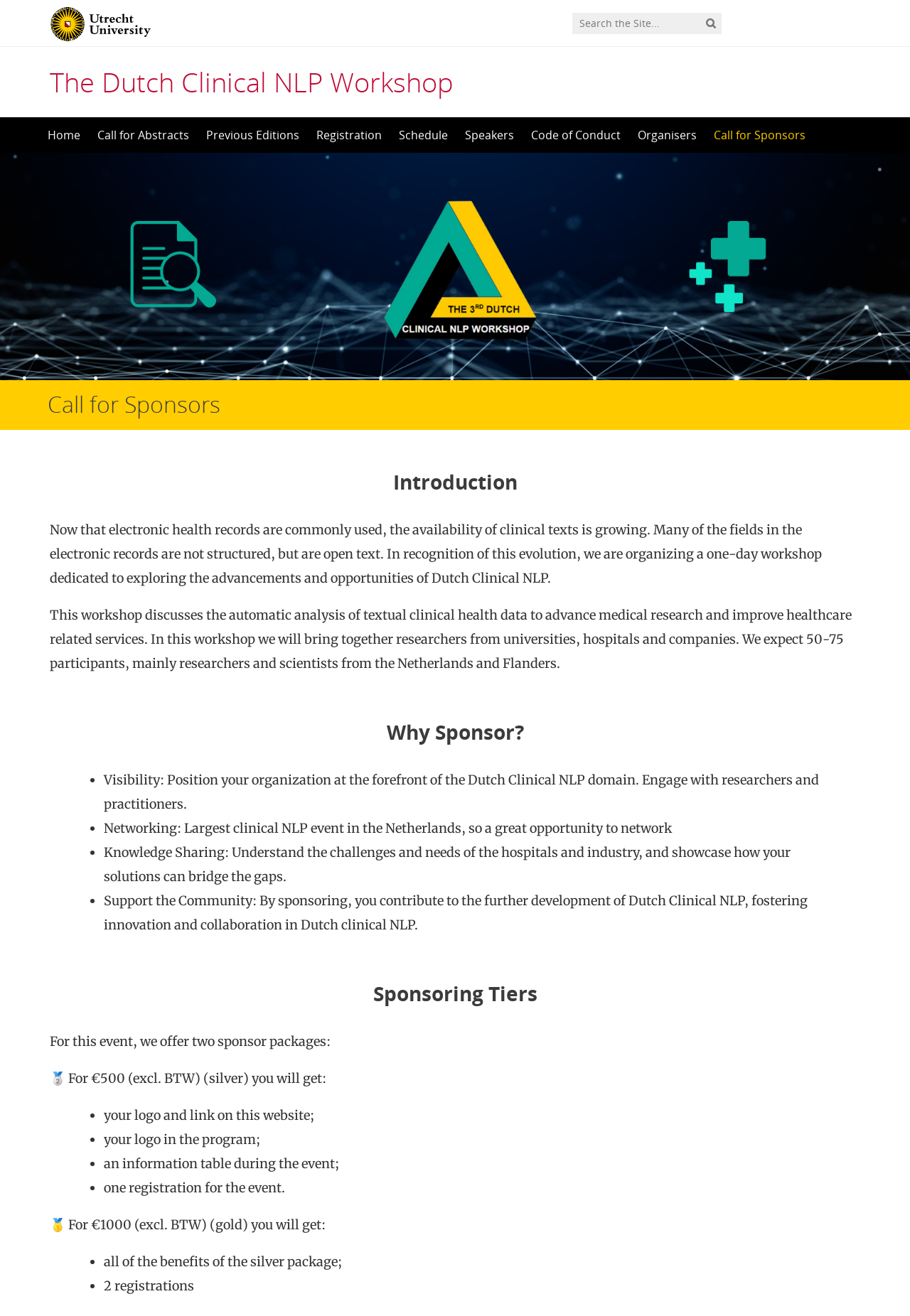Respond with a single word or short phrase to the following question: 
How many registrations are included in the gold sponsor package?

2